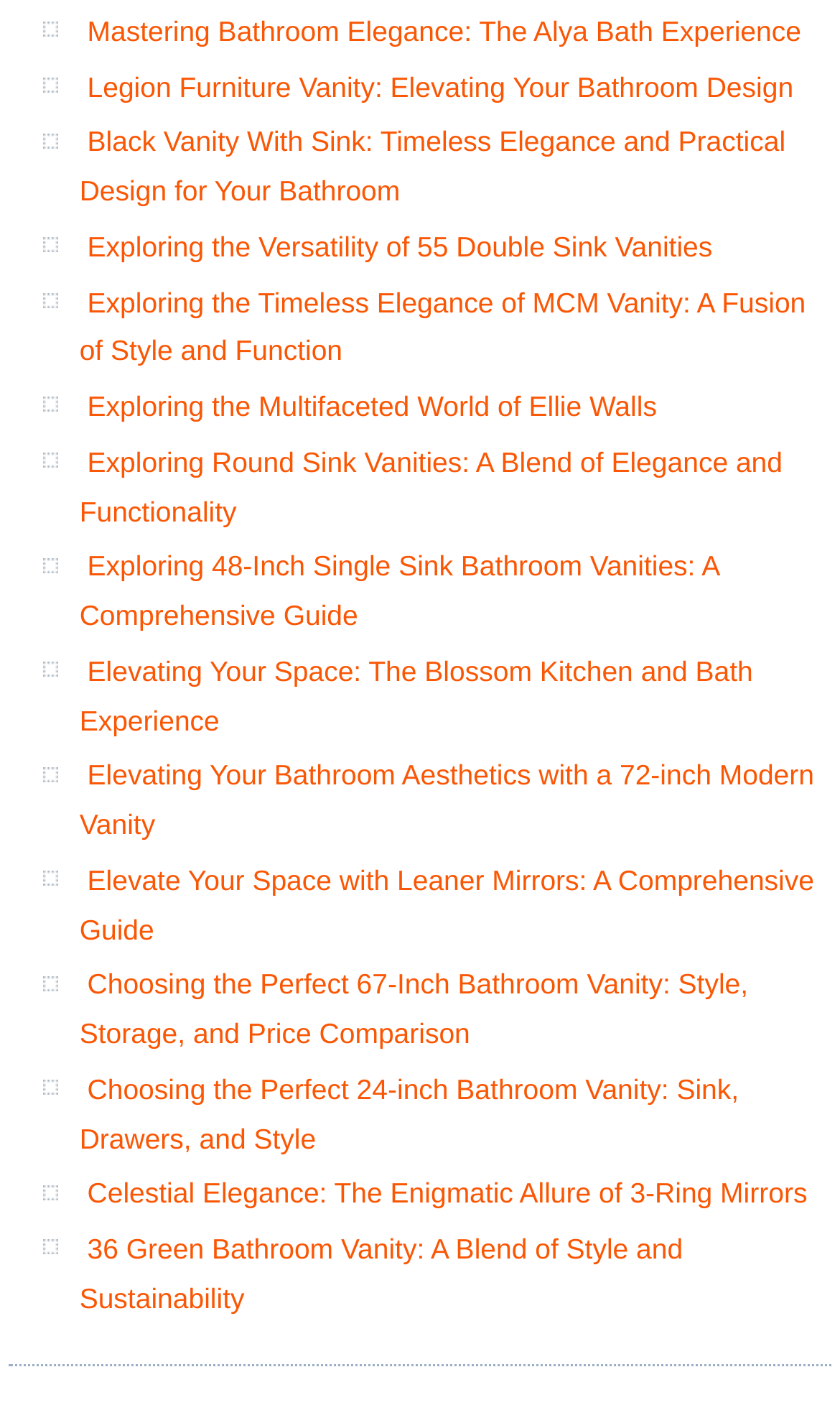Are all links related to bathroom design?
Using the image, answer in one word or phrase.

Yes